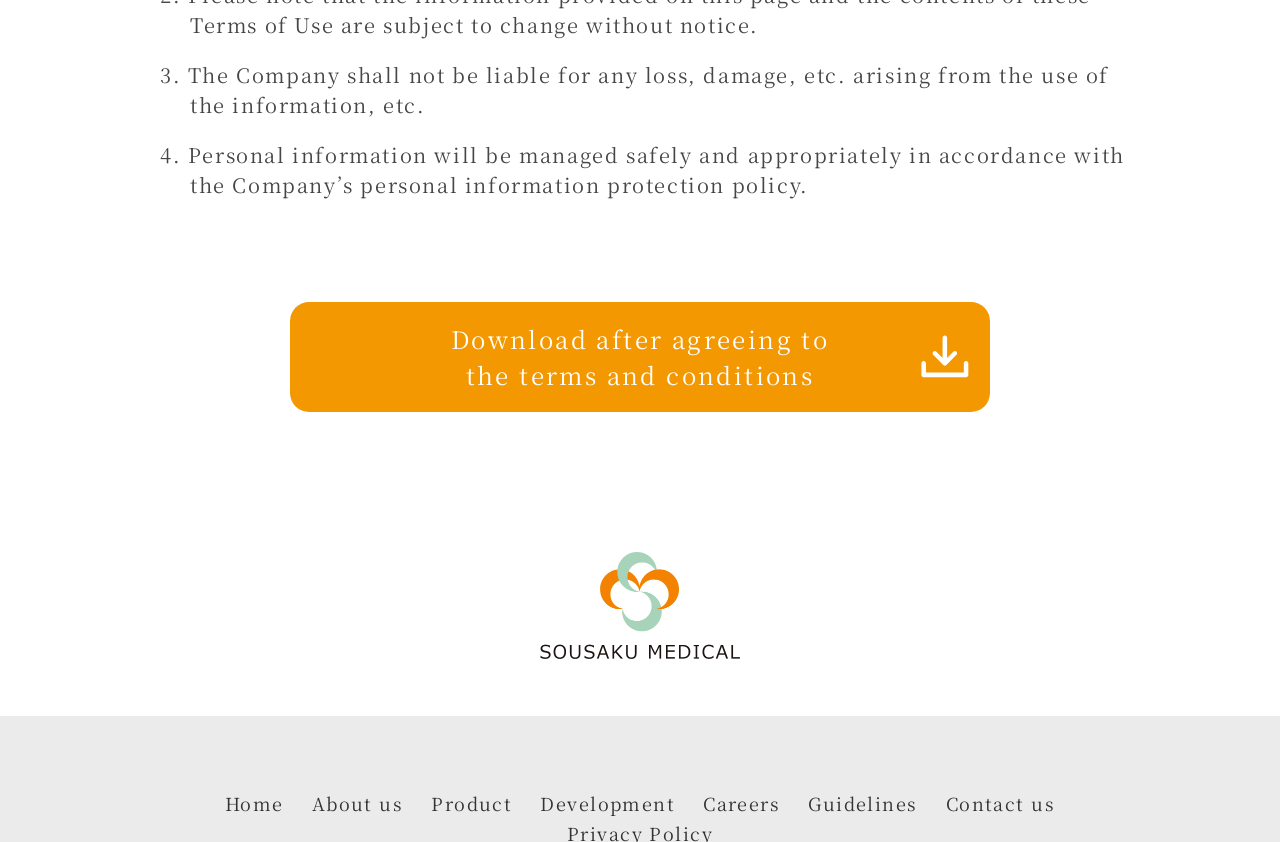What is the name of the company?
Based on the image, give a concise answer in the form of a single word or short phrase.

SOUSAKU MEDICAL